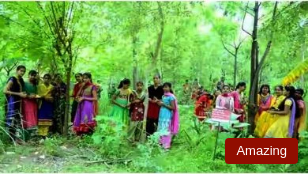From the image, can you give a detailed response to the question below:
What is the significance of the event in the backdrop?

The signs in the backdrop indicate the significance of the event, which aligns with the theme of celebrating the birth of girls through the planting of trees, suggesting that the event is a unique way to commemorate the birth of girls in the village of Piplantri.